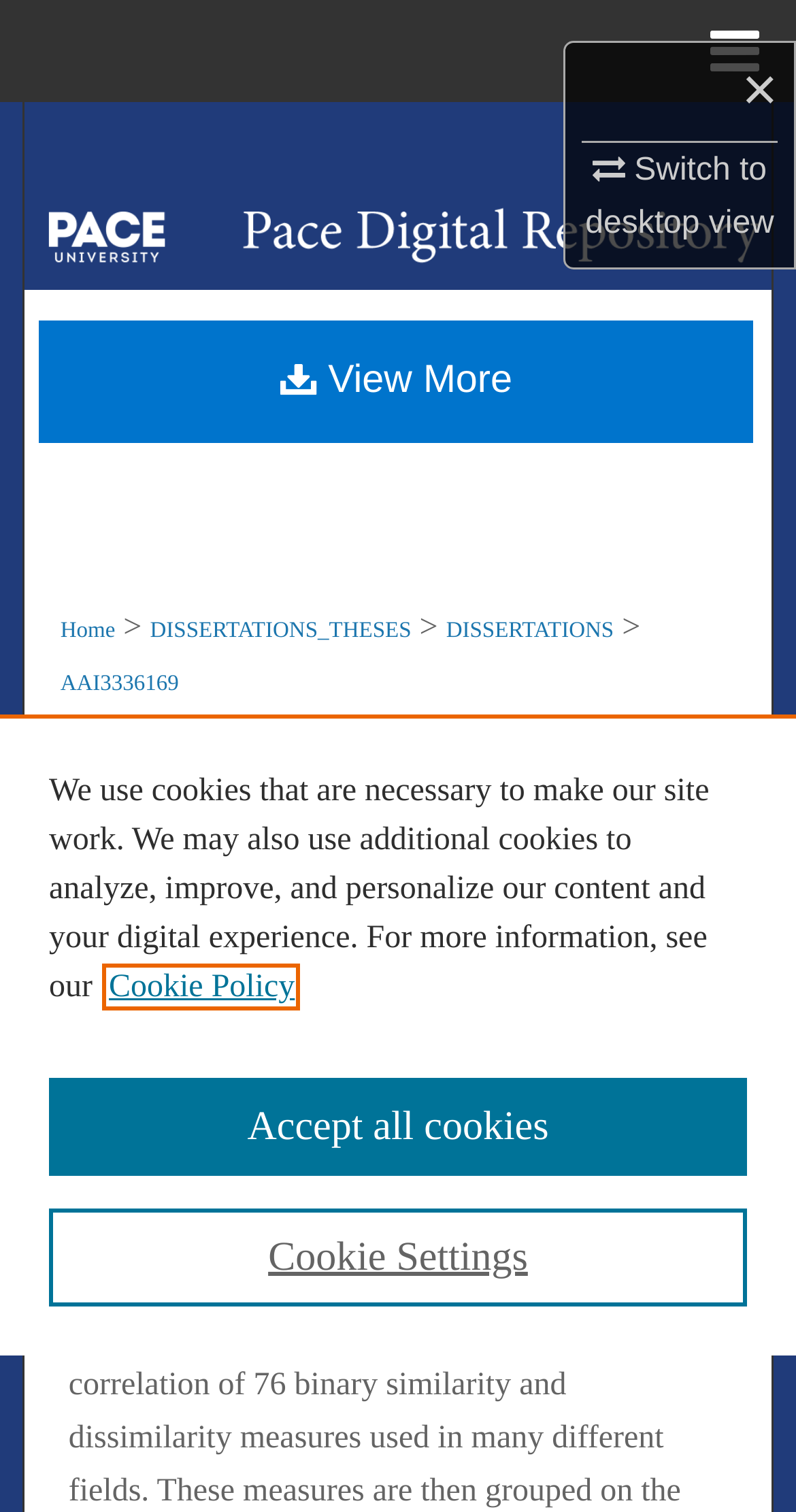Answer briefly with one word or phrase:
What is the purpose of the cookie banner?

To inform about cookie usage